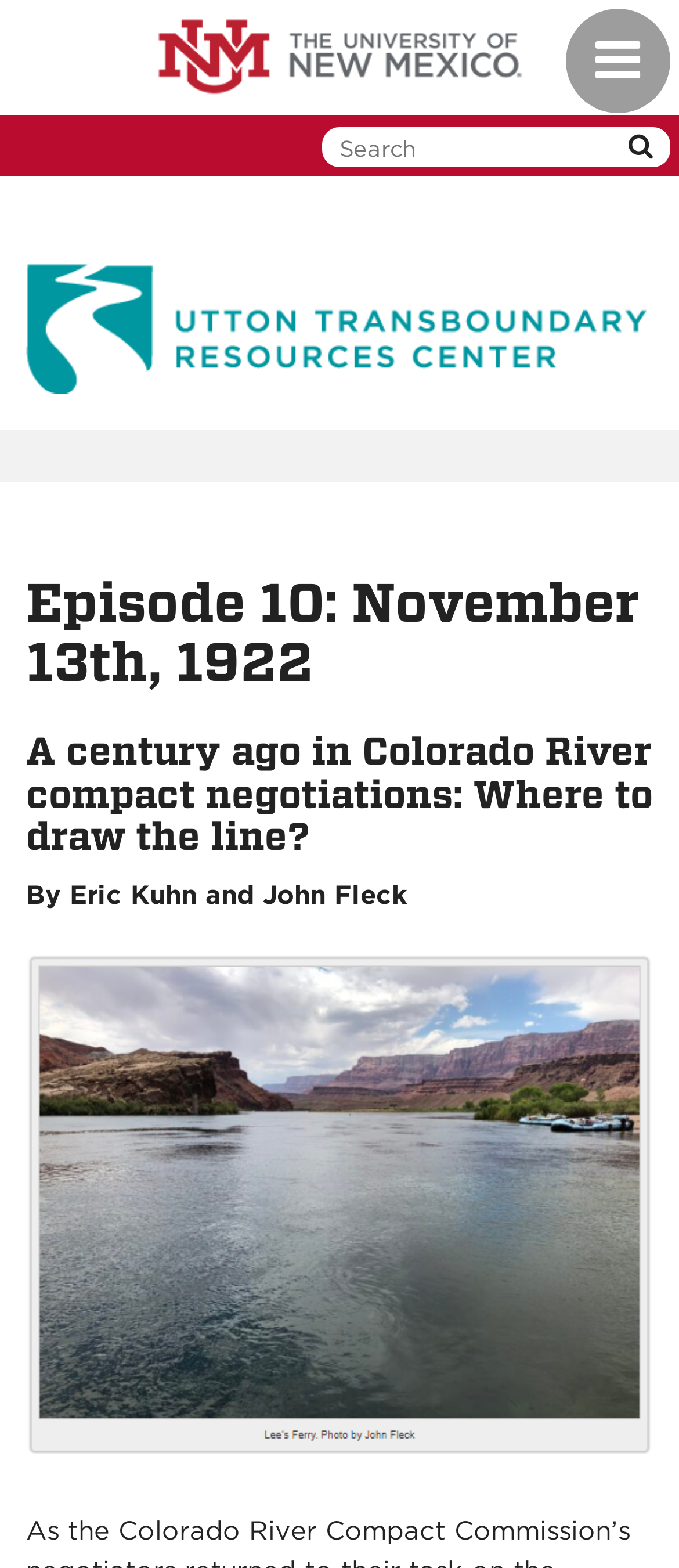Locate the bounding box of the UI element described in the following text: "Toggle navigation".

[0.833, 0.006, 0.987, 0.072]